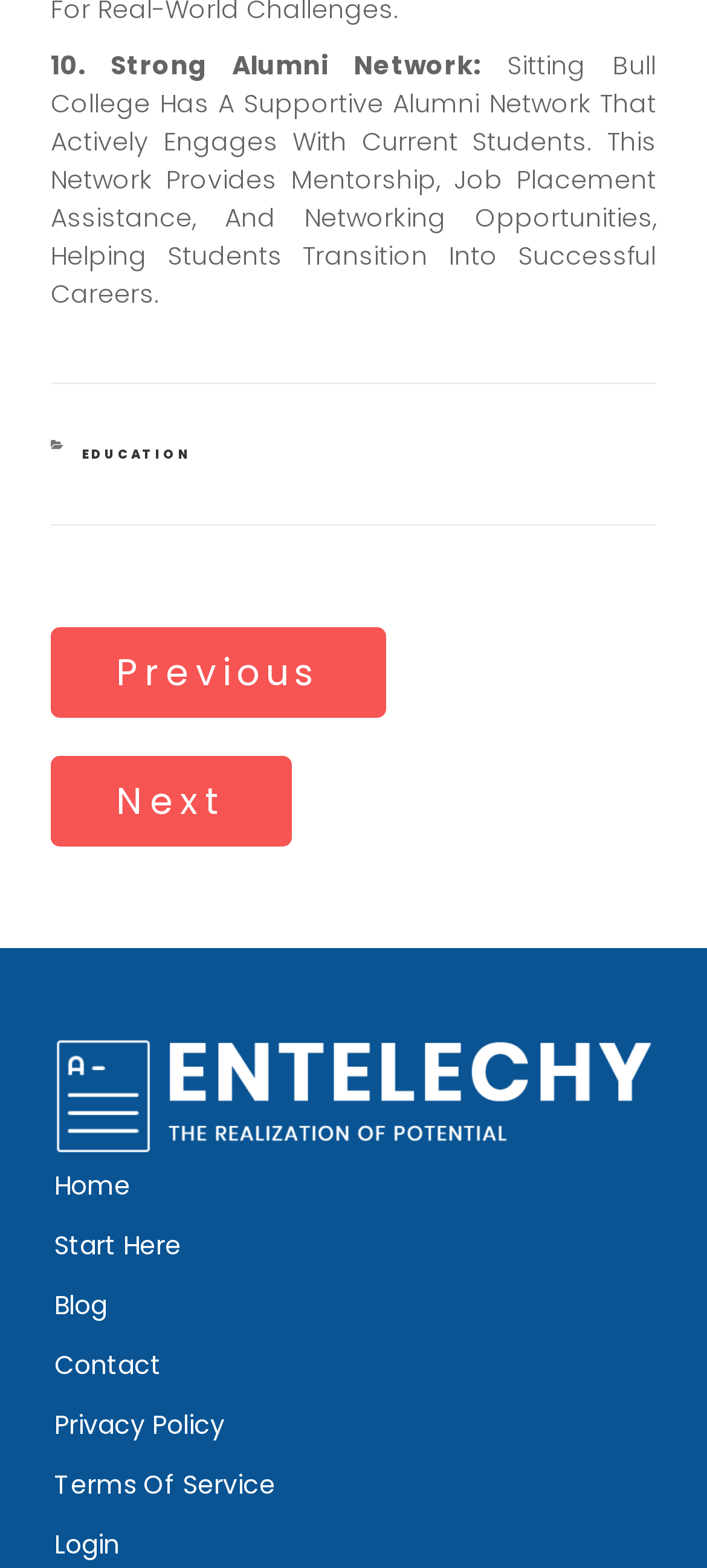Answer the question using only one word or a concise phrase: What is the purpose of the alumni network?

Mentorship, job placement, and networking